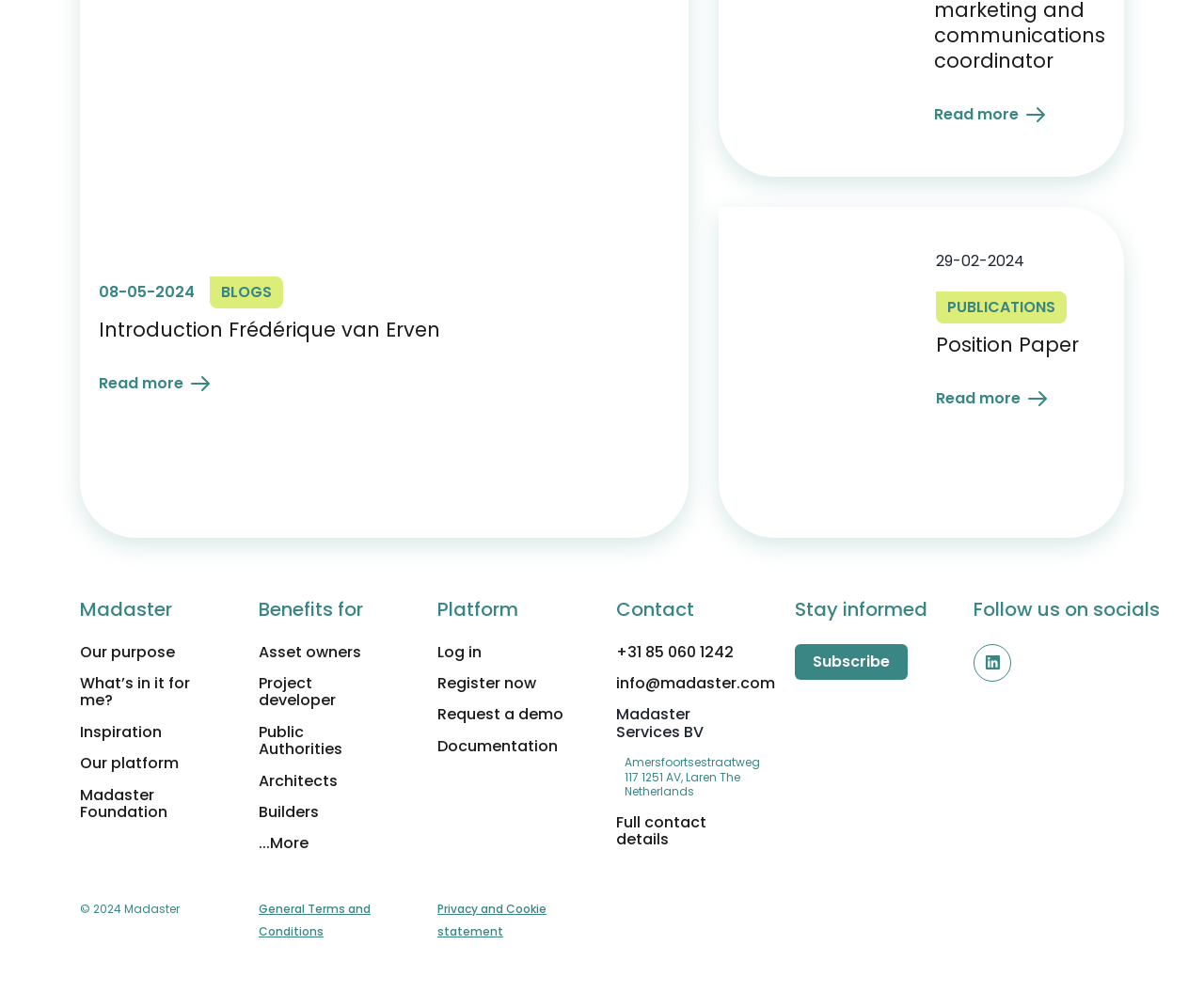Please specify the bounding box coordinates of the clickable region to carry out the following instruction: "Learn about Our purpose". The coordinates should be four float numbers between 0 and 1, in the format [left, top, right, bottom].

[0.066, 0.646, 0.145, 0.668]